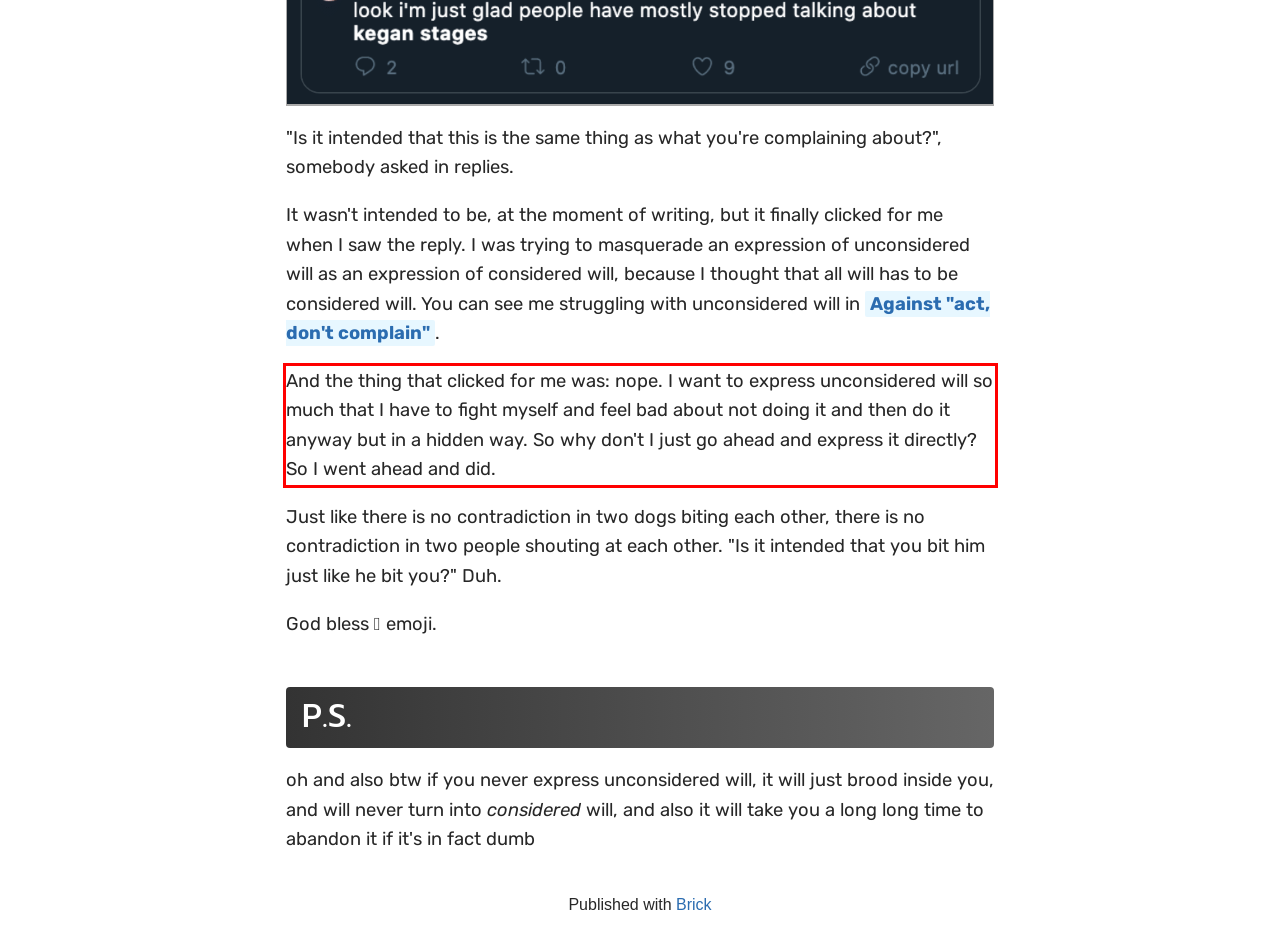Please recognize and transcribe the text located inside the red bounding box in the webpage image.

And the thing that clicked for me was: nope. I want to express unconsidered will so much that I have to fight myself and feel bad about not doing it and then do it anyway but in a hidden way. So why don't I just go ahead and express it directly? So I went ahead and did.